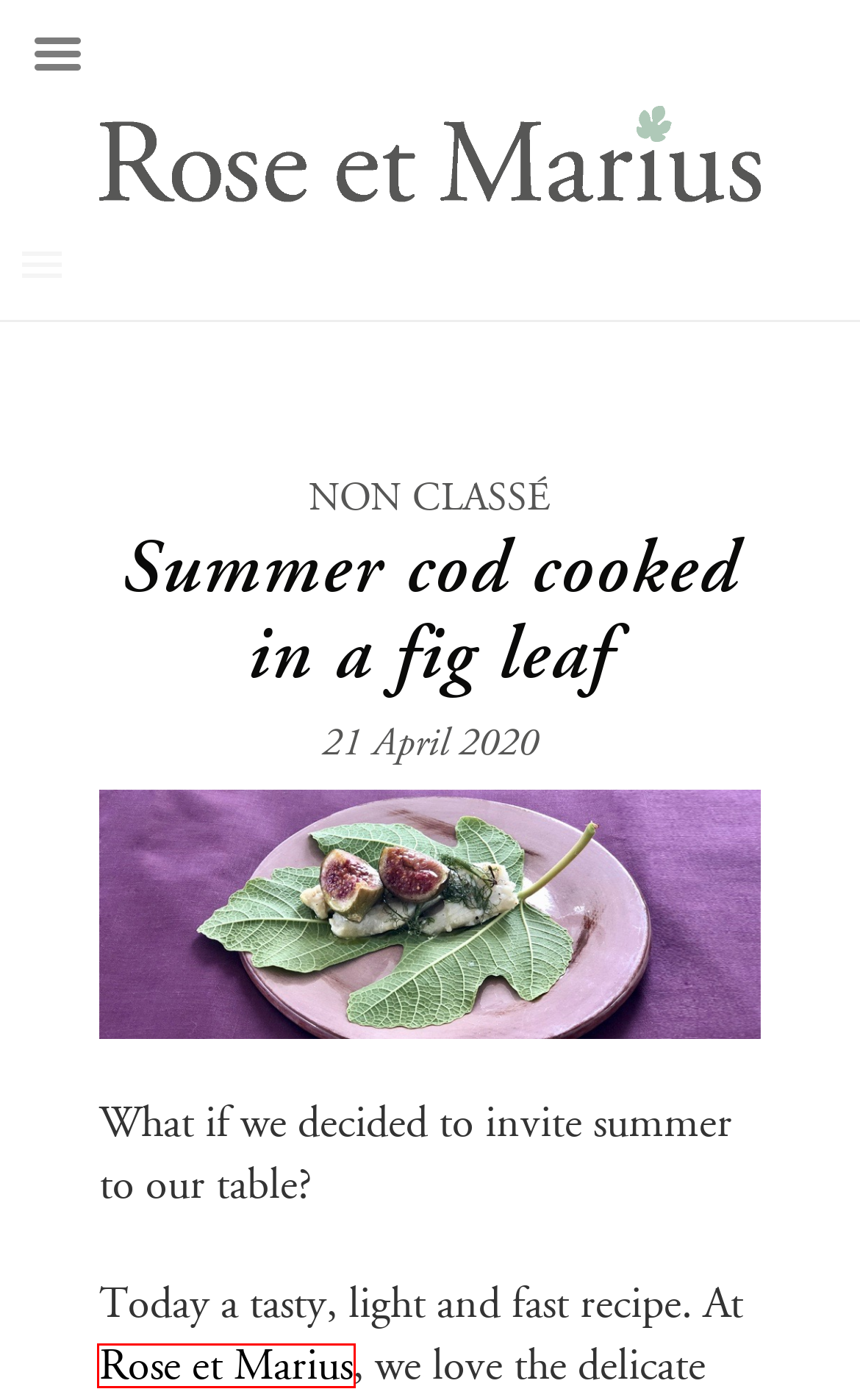You have a screenshot showing a webpage with a red bounding box around a UI element. Choose the webpage description that best matches the new page after clicking the highlighted element. Here are the options:
A. Probably the best waffle recipe ! - Rose et Marius
B. Colored candles refillable I Handmade in France
C. The story of Rose et Marius
D. Eau de parfum I Rose et Marius
E. Archives des Non classé - Rose et Marius
F. Rose et Marius - Bougies et parfums de luxe made in France
G. Rose et Marius | Luxury candles and perfumes made in France
H. Archives des fig leaf recipe - Rose et Marius

G